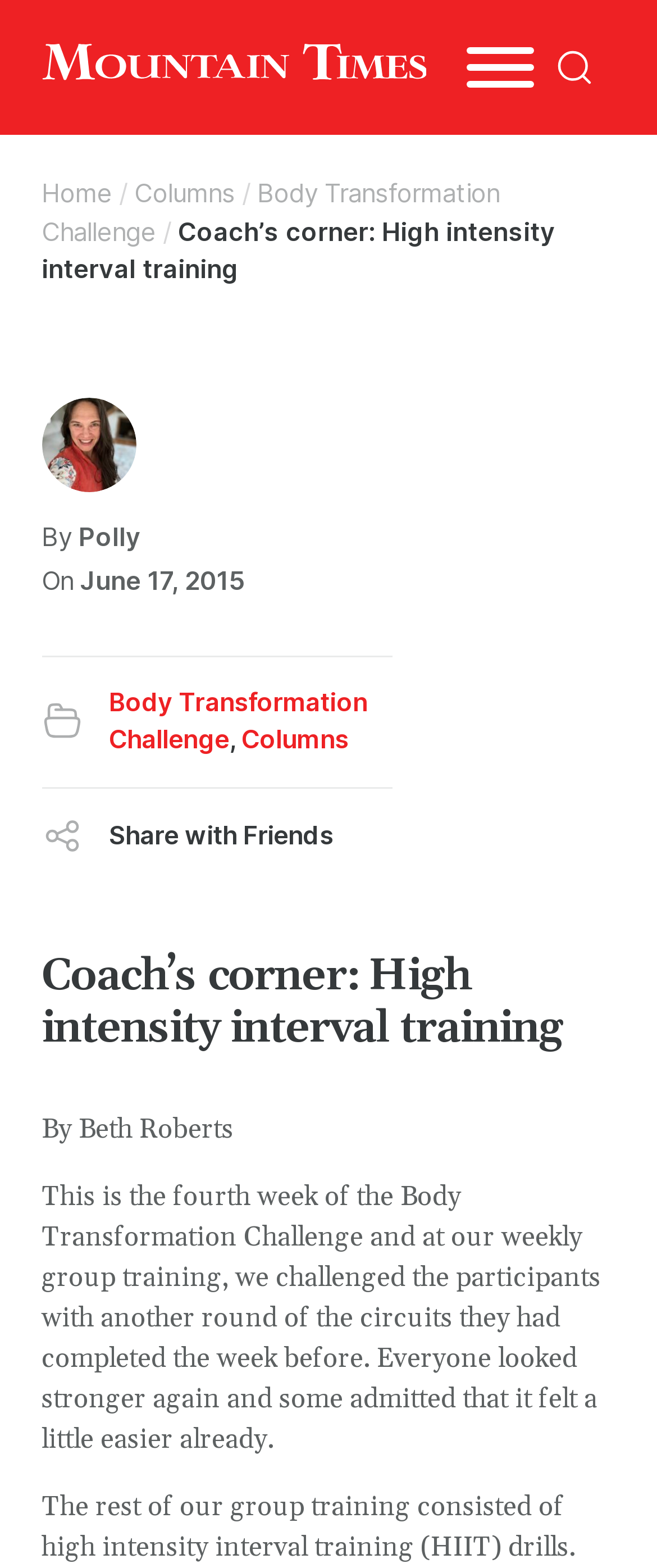Give a one-word or short-phrase answer to the following question: 
What is the name of the challenge mentioned in the article?

Body Transformation Challenge